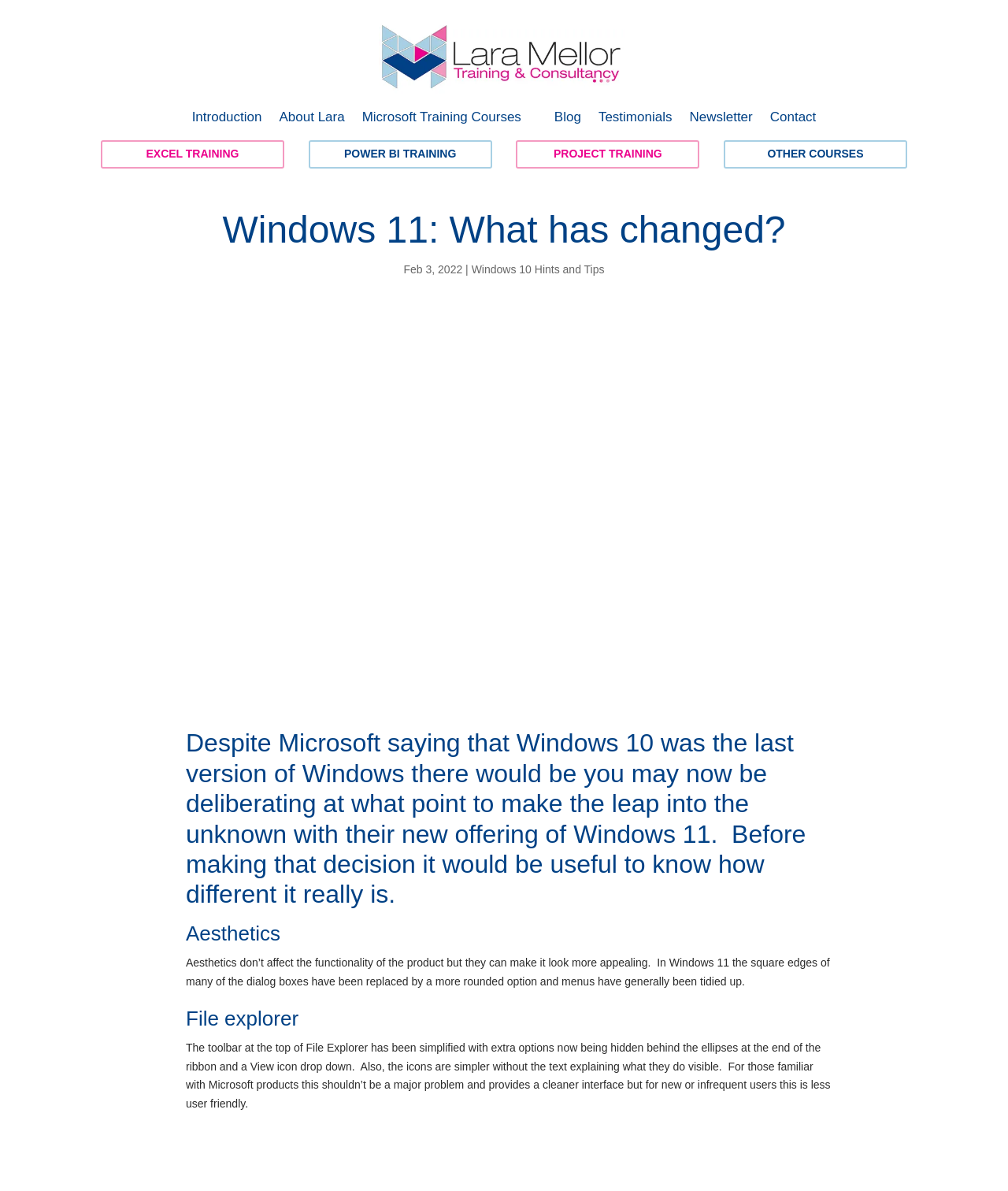What is the date of the blog post?
Refer to the image and provide a one-word or short phrase answer.

Feb 3, 2022